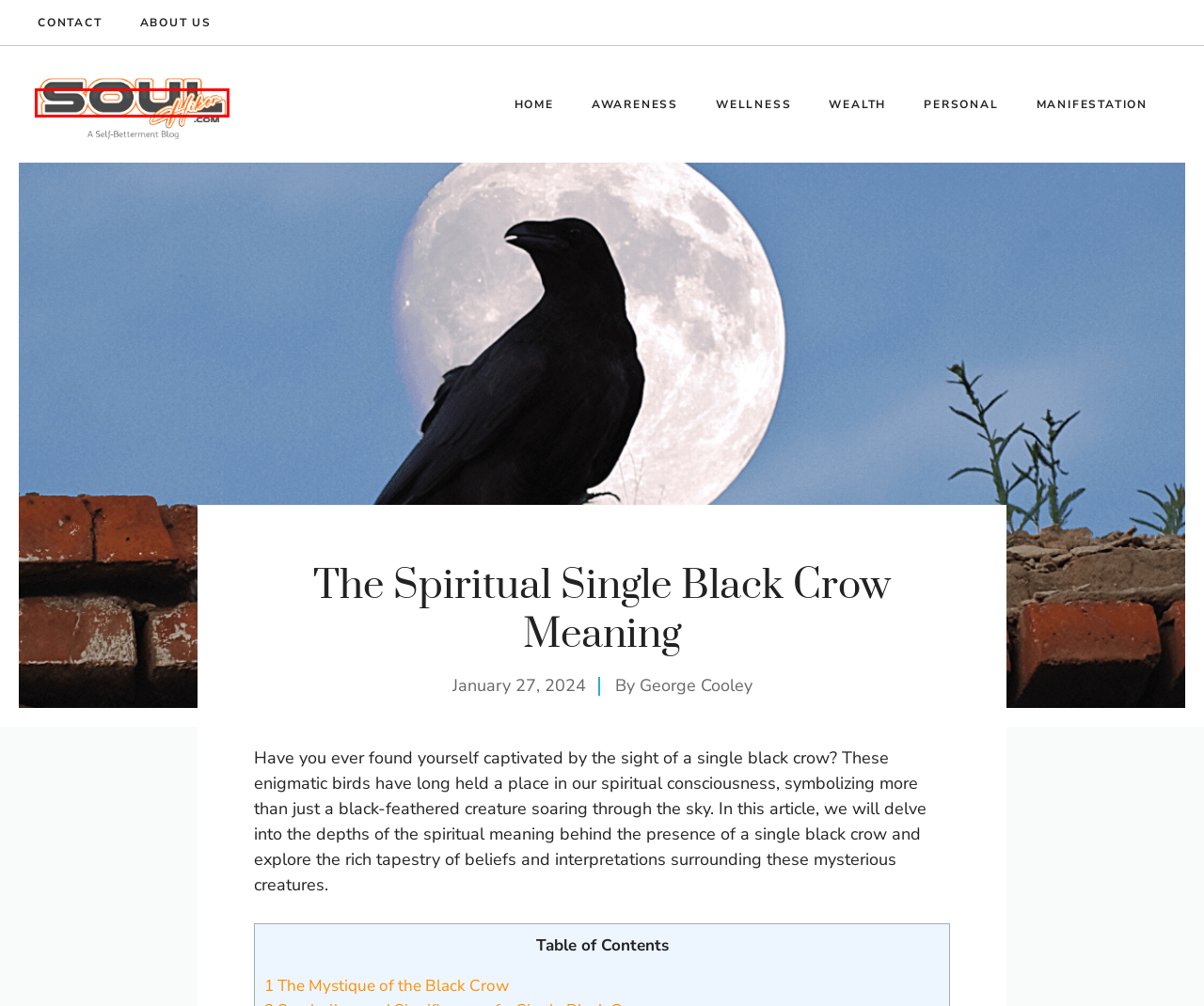You have a screenshot of a webpage with a red bounding box around an element. Select the webpage description that best matches the new webpage after clicking the element within the red bounding box. Here are the descriptions:
A. Contact us - Soul Hiker
B. Warning Signs From The Dead - Soul Hiker
C. Awareness Archives - Soul Hiker
D. About us - Soul Hiker
E. Wealth Archives - Soul Hiker
F. Soul Hiker | Empower Your Spiritual Journey
G. Personal Development Archives - Soul Hiker
H. Manifestation Archives - Soul Hiker

F